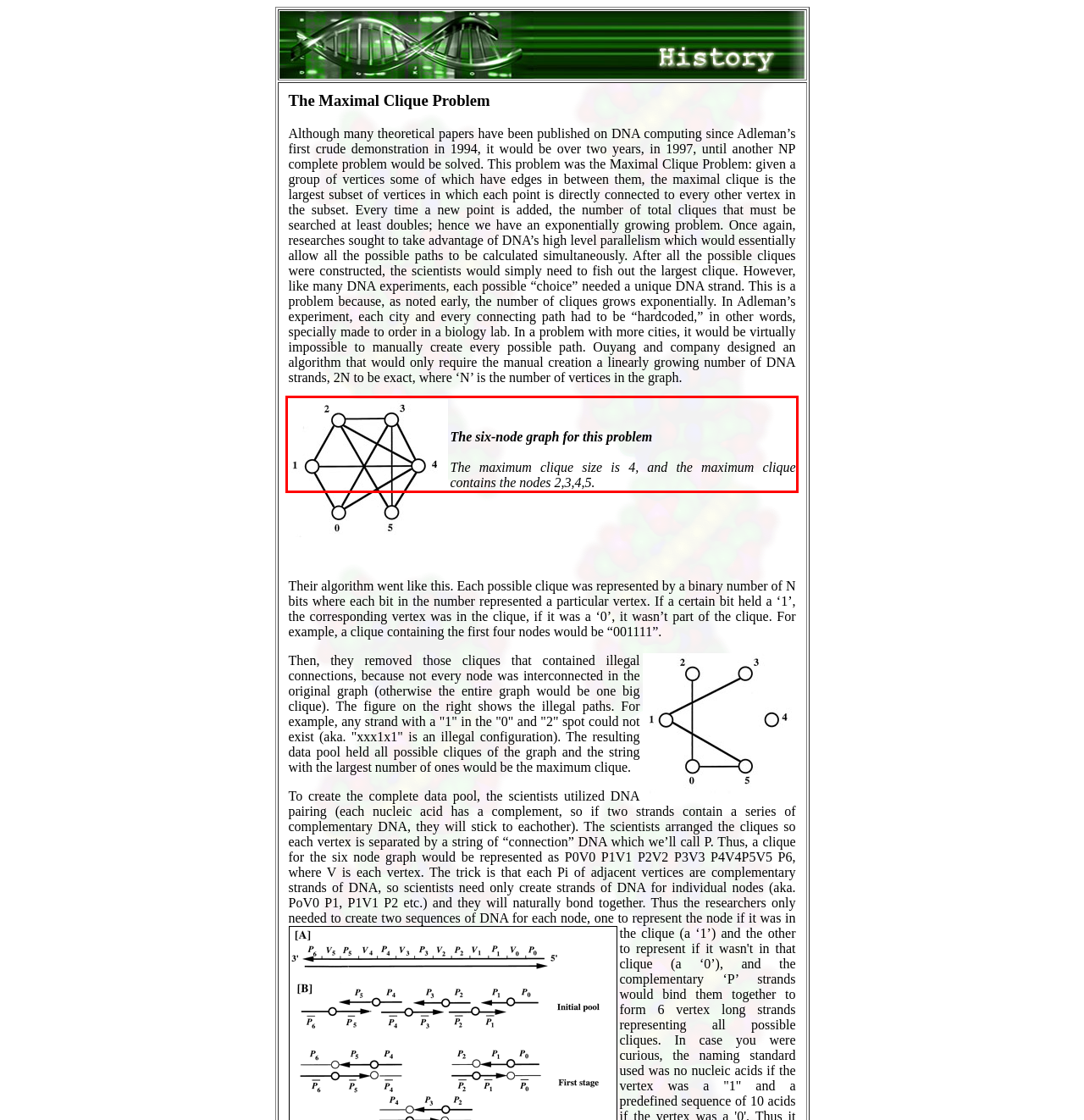Within the screenshot of the webpage, there is a red rectangle. Please recognize and generate the text content inside this red bounding box.

The six-node graph for this problem The maximum clique size is 4, and the maximum clique contains the nodes 2,3,4,5.